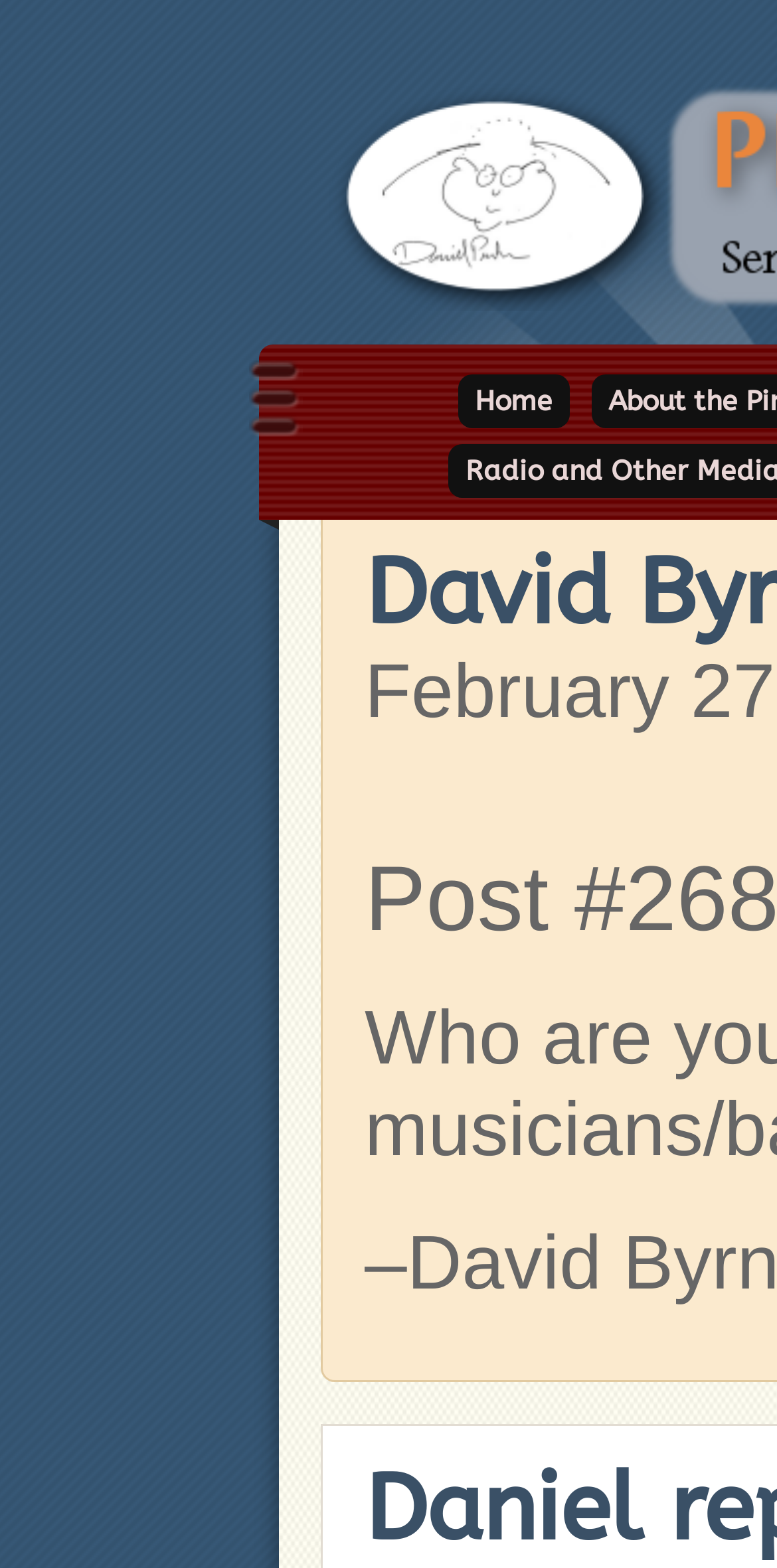Locate the bounding box of the UI element described in the following text: "Home".

[0.59, 0.239, 0.733, 0.273]